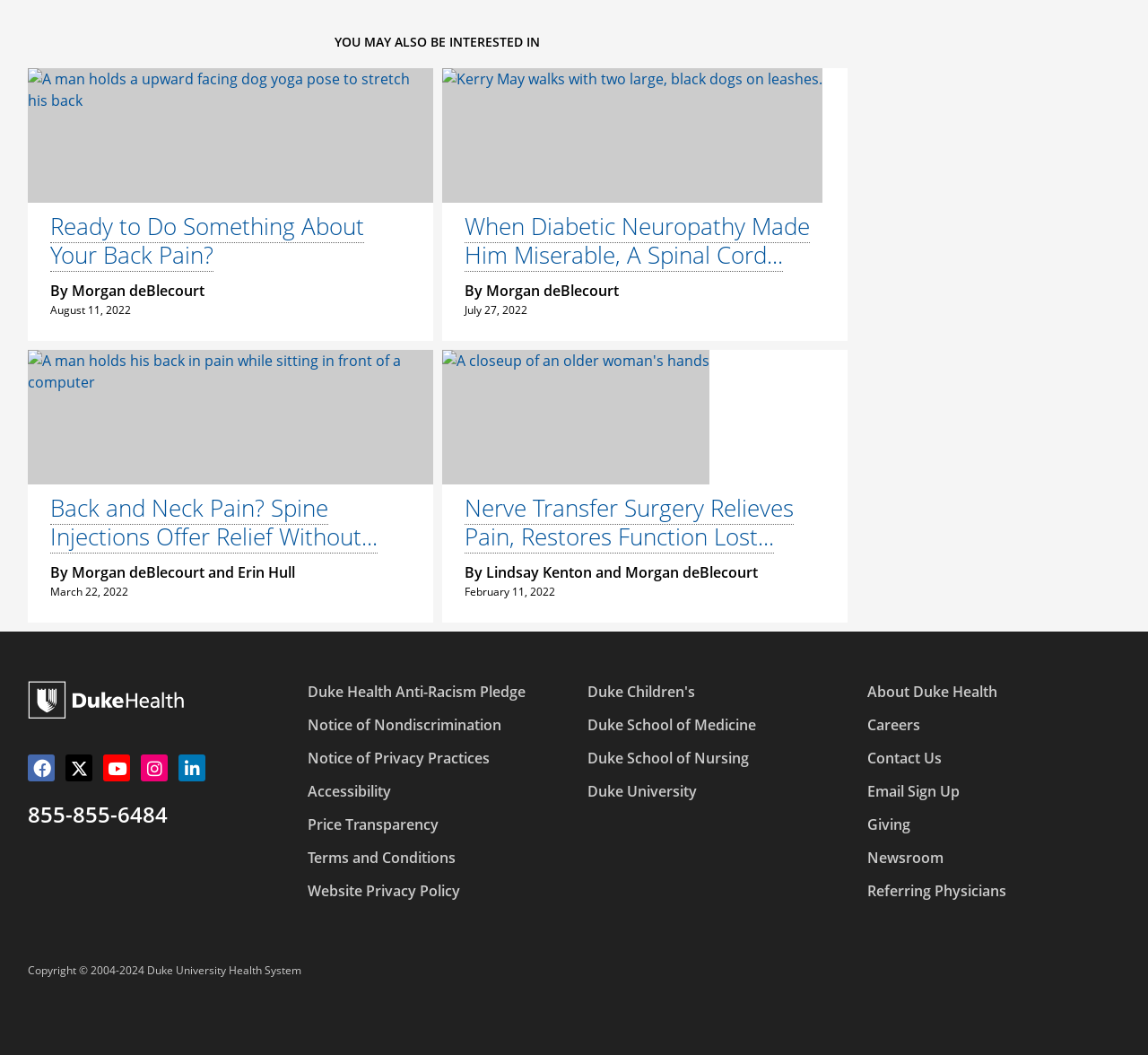Please specify the bounding box coordinates of the clickable section necessary to execute the following command: "Call Duke Health at 855-855-6484".

[0.024, 0.76, 0.146, 0.784]